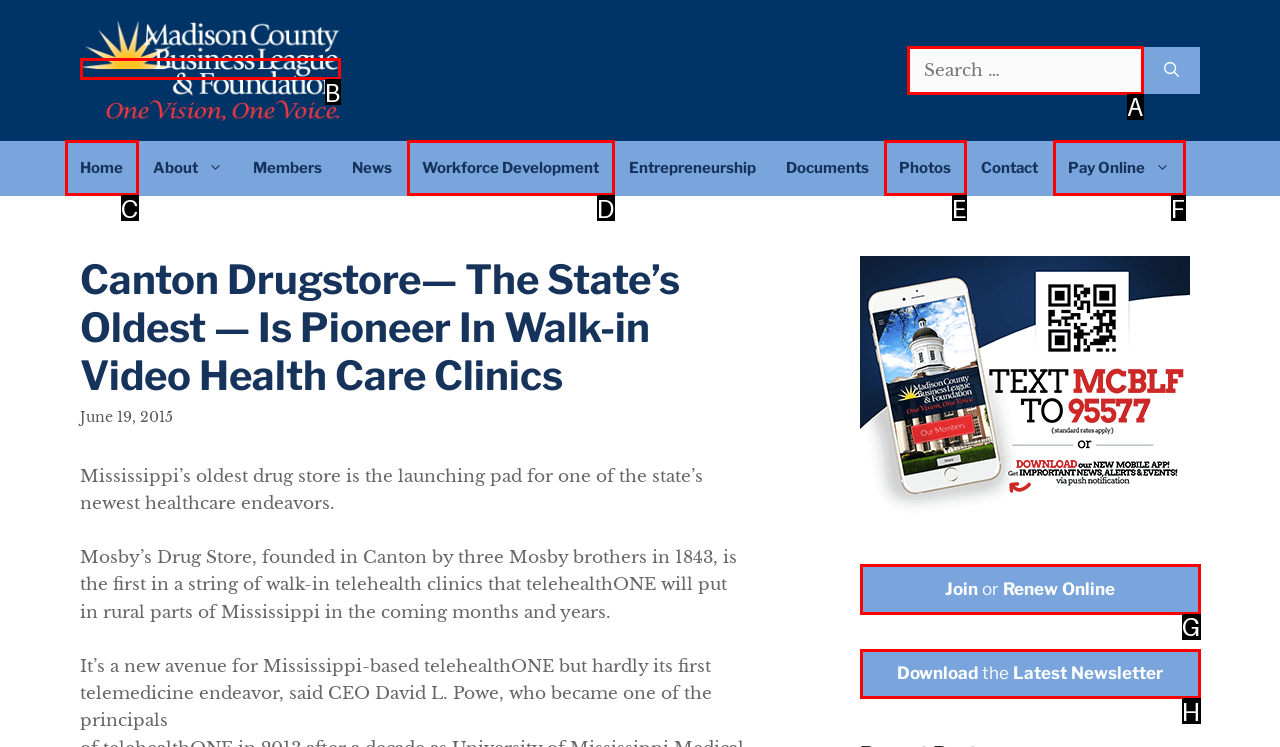Select the HTML element that needs to be clicked to carry out the task: Search for something
Provide the letter of the correct option.

A